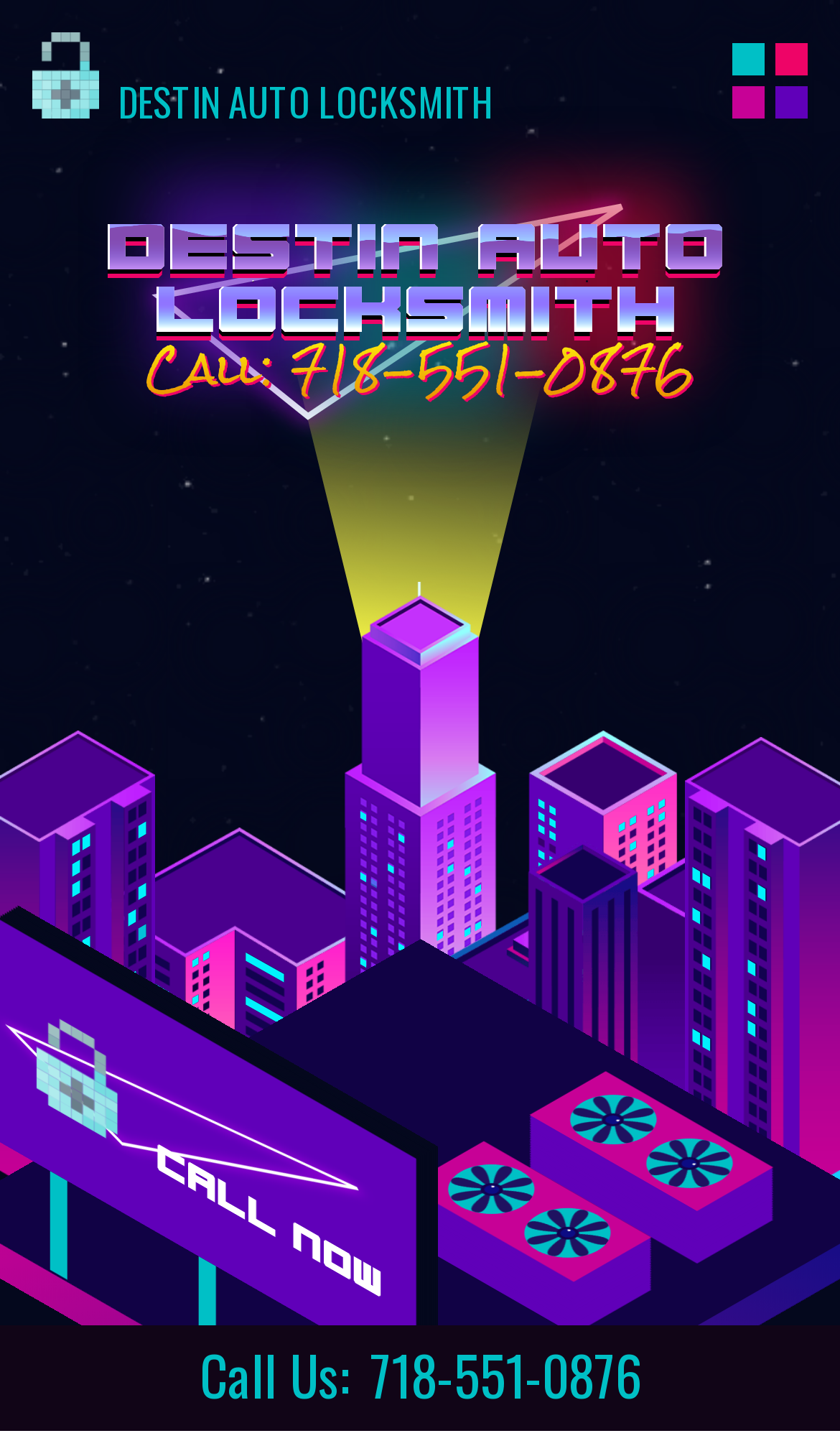What is the phone number to call for locksmith services? Using the information from the screenshot, answer with a single word or phrase.

718-551-0876